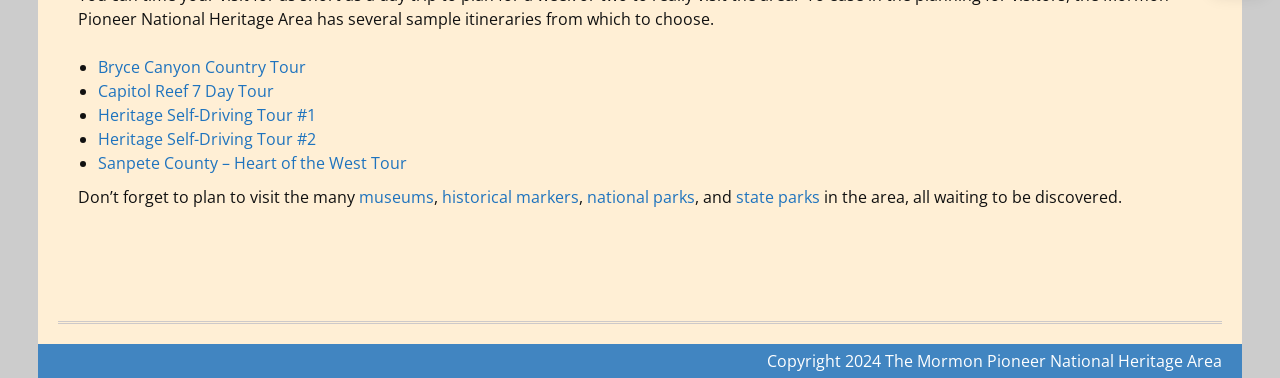What are the tour options listed?
Offer a detailed and full explanation in response to the question.

The webpage lists several tour options, including Bryce Canyon Country Tour, Capitol Reef 7 Day Tour, Heritage Self-Driving Tour #1, Heritage Self-Driving Tour #2, and Sanpete County – Heart of the West Tour.